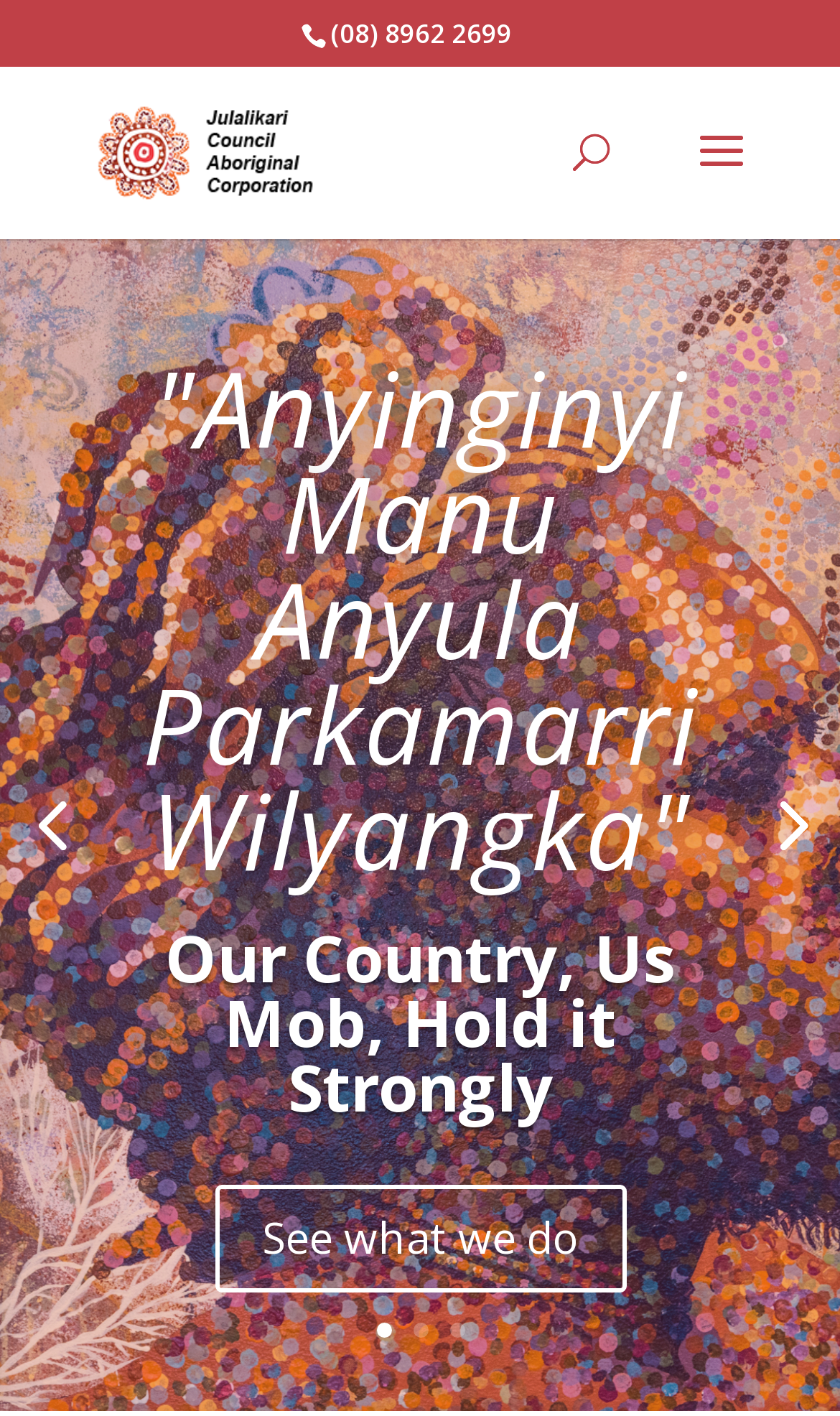What is the text of the first heading in the layout table?
Use the information from the image to give a detailed answer to the question.

I looked at the layout table with the bounding box coordinates [0.06, 0.167, 0.94, 0.996] and found the first heading element with the bounding box coordinates [0.13, 0.251, 0.87, 0.639], which contains the text 'Anyinginyi Manu Anyula Parkamarri Wilyangka'.